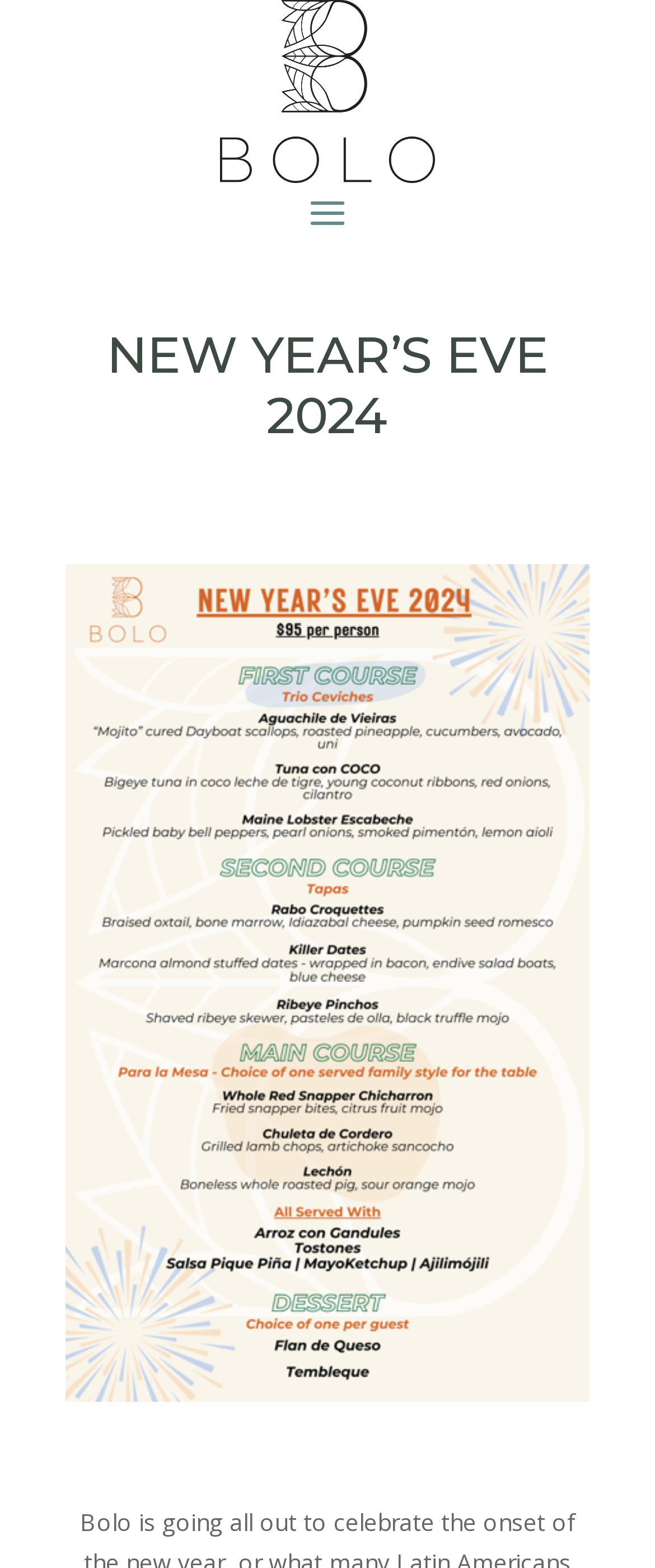Find the main header of the webpage and produce its text content.

NEW YEAR’S EVE 2024